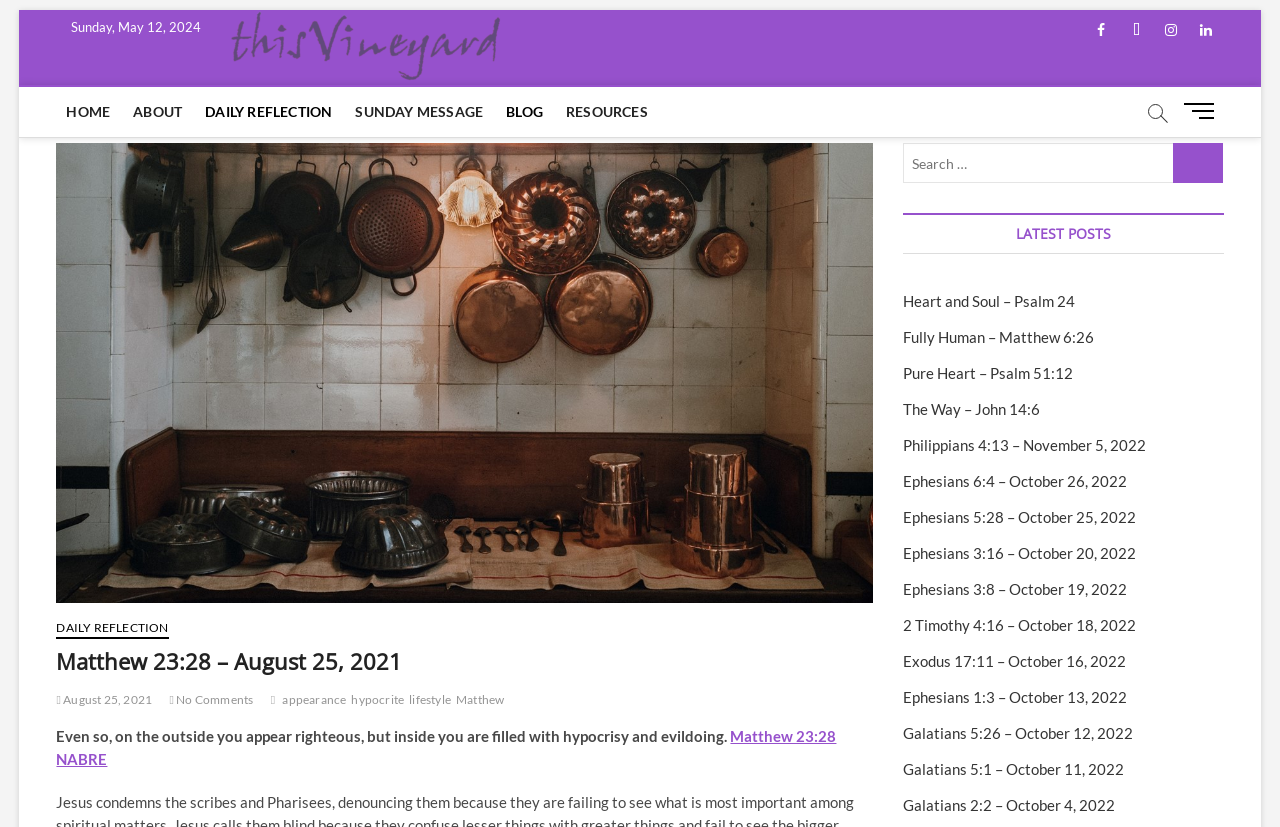What is the main menu item that comes after 'HOME'?
Look at the screenshot and give a one-word or phrase answer.

ABOUT